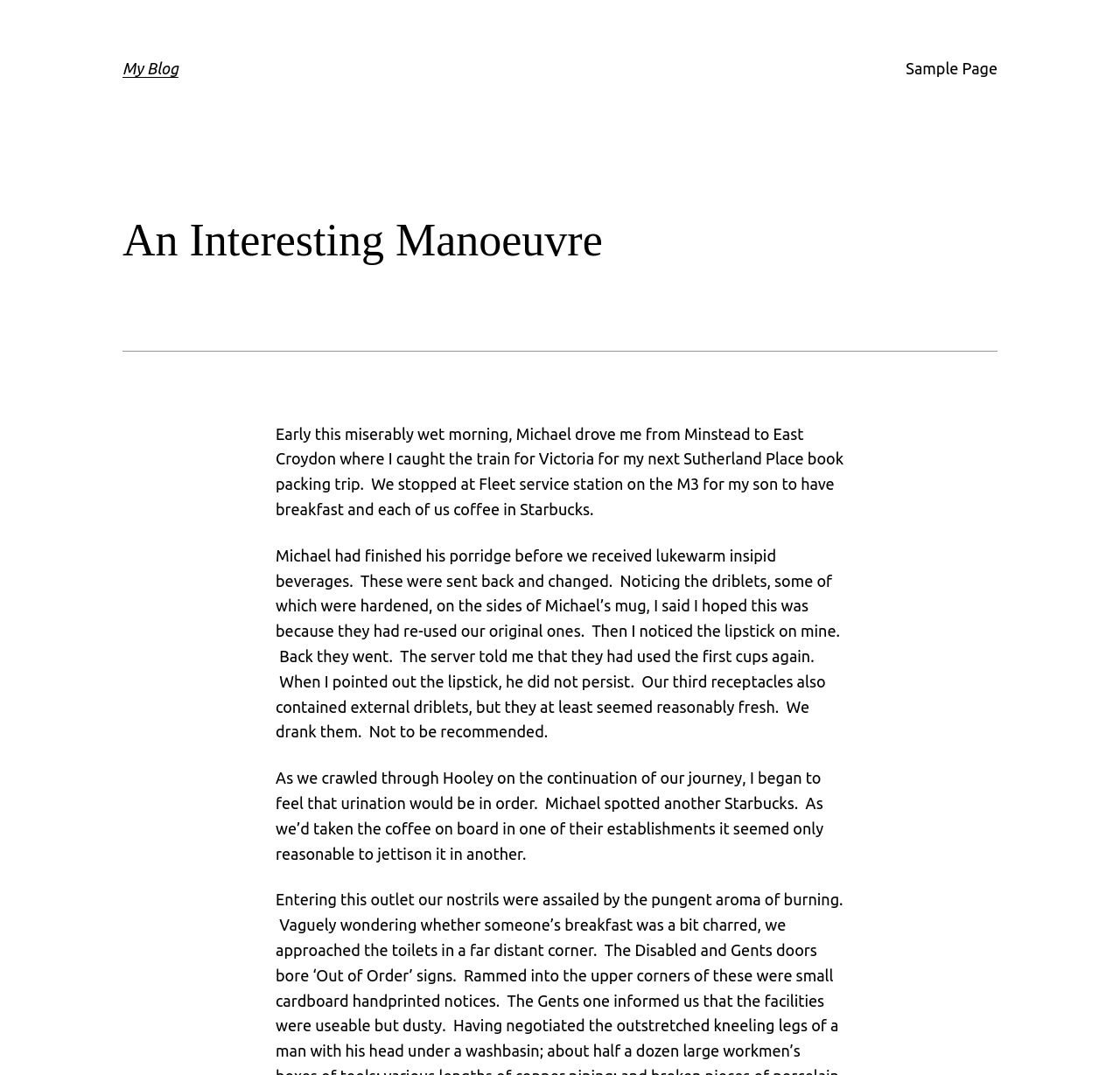Determine the bounding box for the described HTML element: "Sample Page". Ensure the coordinates are four float numbers between 0 and 1 in the format [left, top, right, bottom].

[0.809, 0.052, 0.891, 0.076]